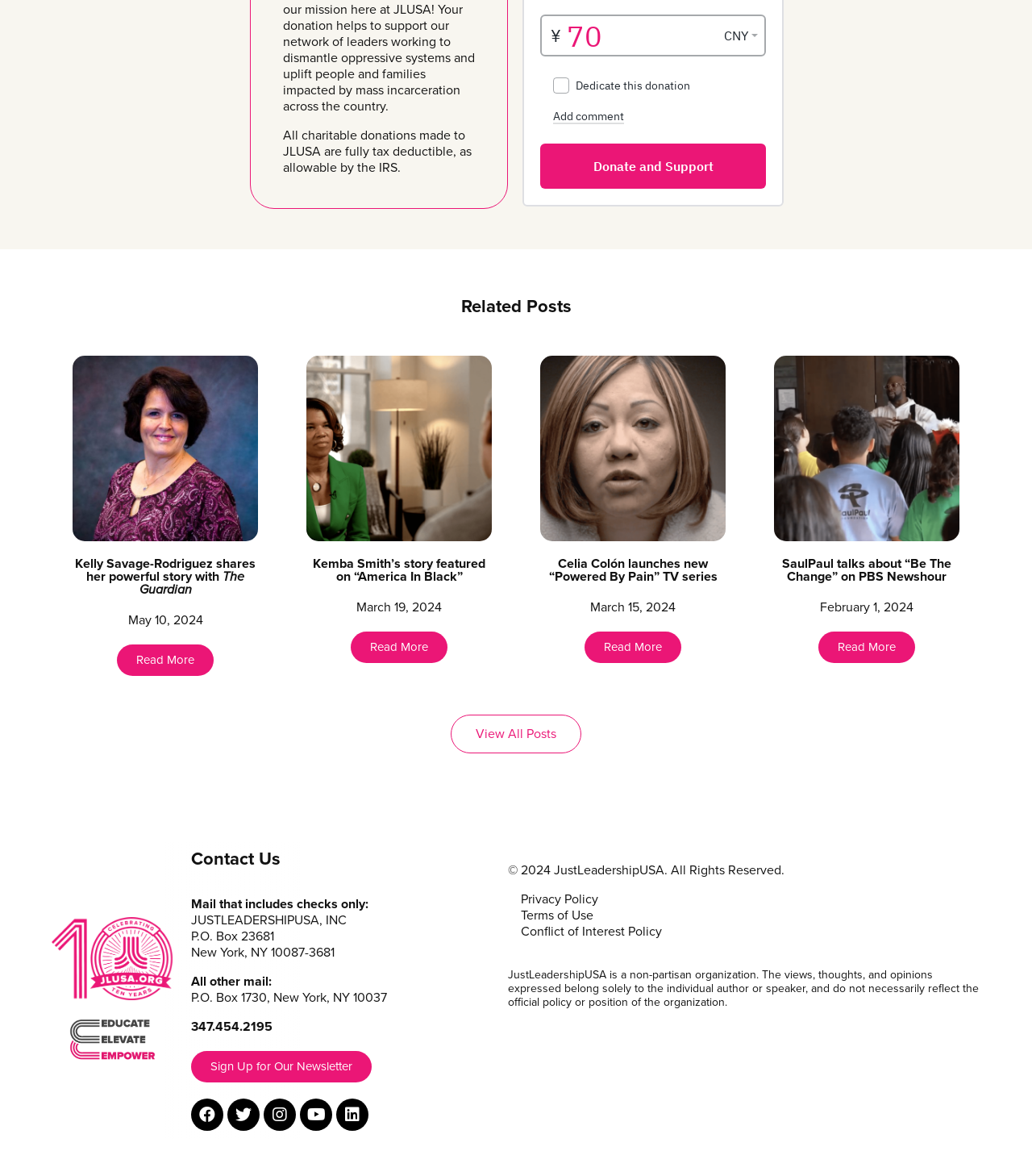What social media platforms does JLUSA have?
Using the image as a reference, answer with just one word or a short phrase.

Facebook, Twitter, Instagram, Youtube, Linkedin